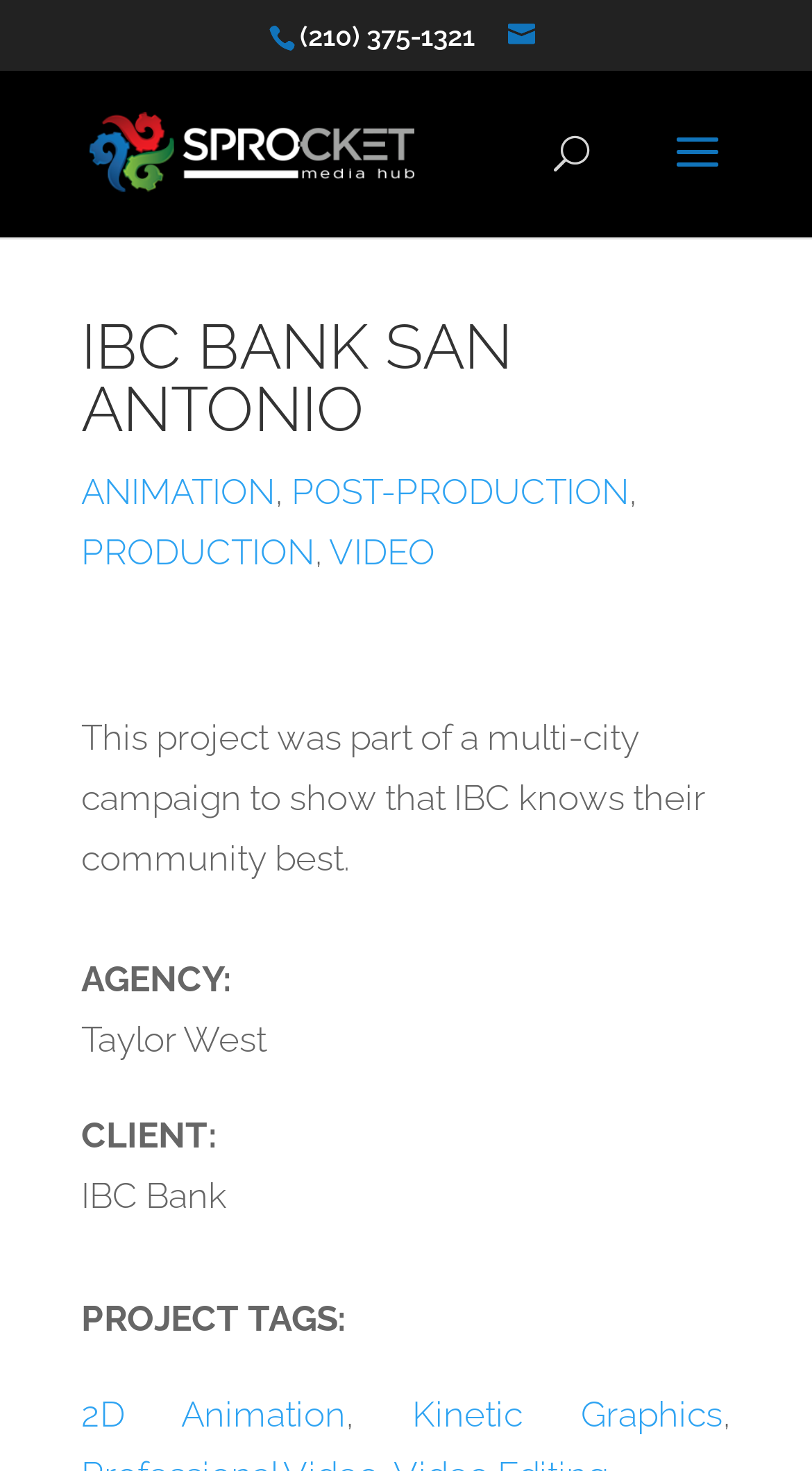Kindly determine the bounding box coordinates for the clickable area to achieve the given instruction: "visit the animation page".

[0.1, 0.32, 0.338, 0.348]